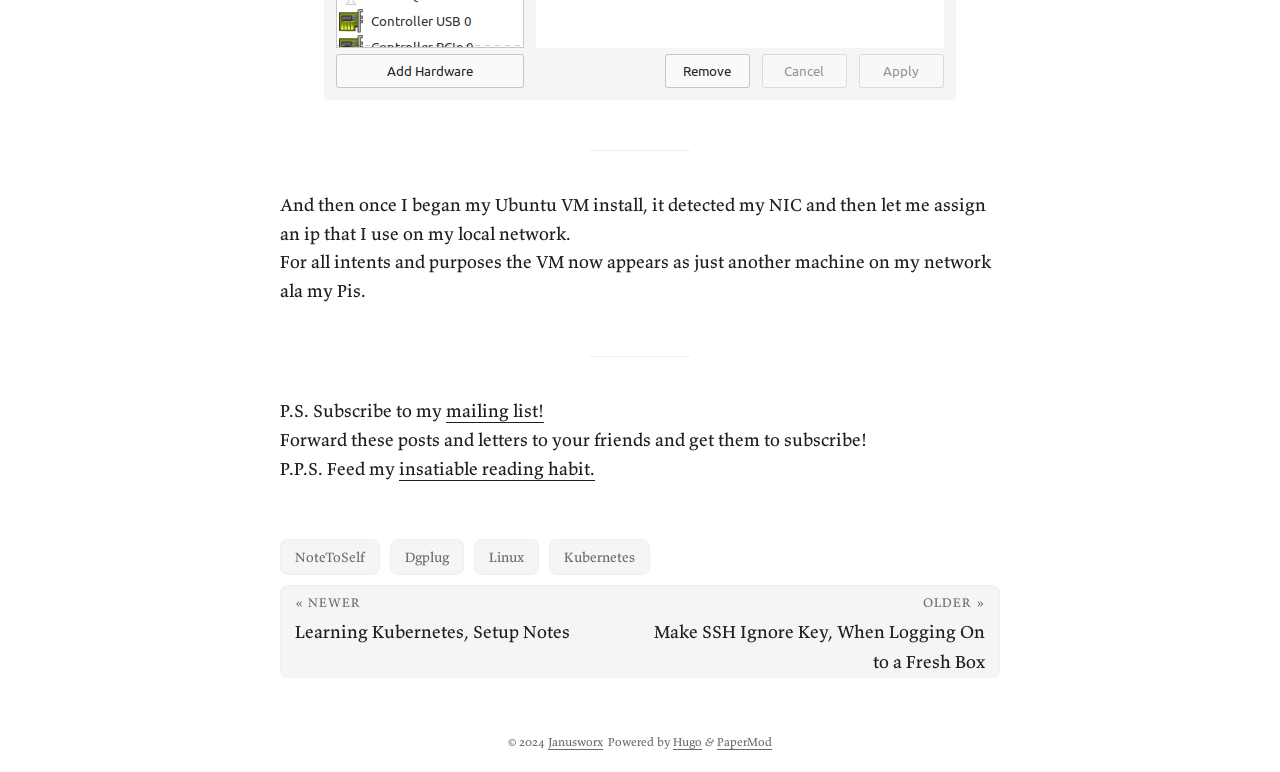Please find the bounding box coordinates for the clickable element needed to perform this instruction: "Visit the NoteToSelf page".

[0.219, 0.699, 0.297, 0.745]